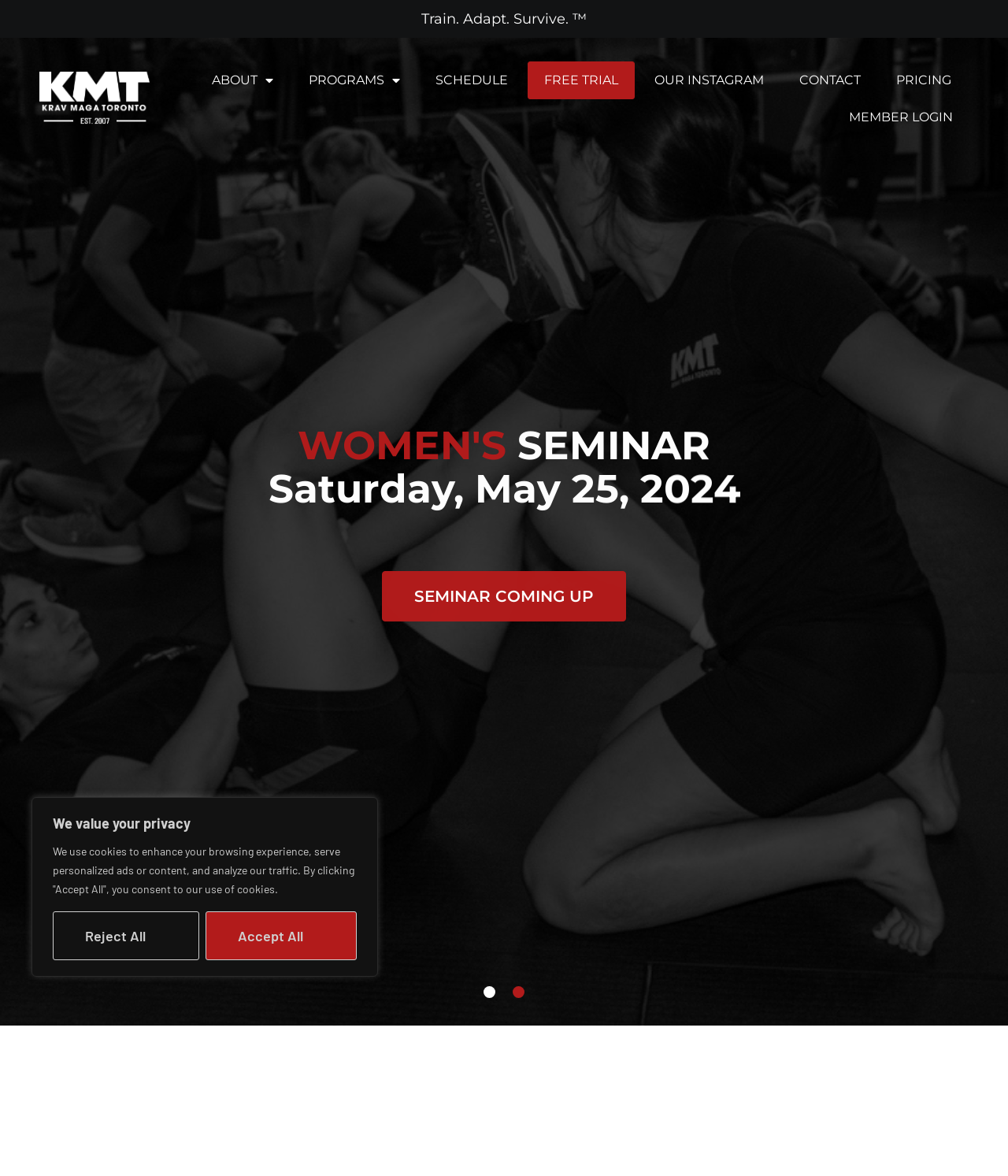What is the theme of the background image?
From the screenshot, supply a one-word or short-phrase answer.

Krav Maga training